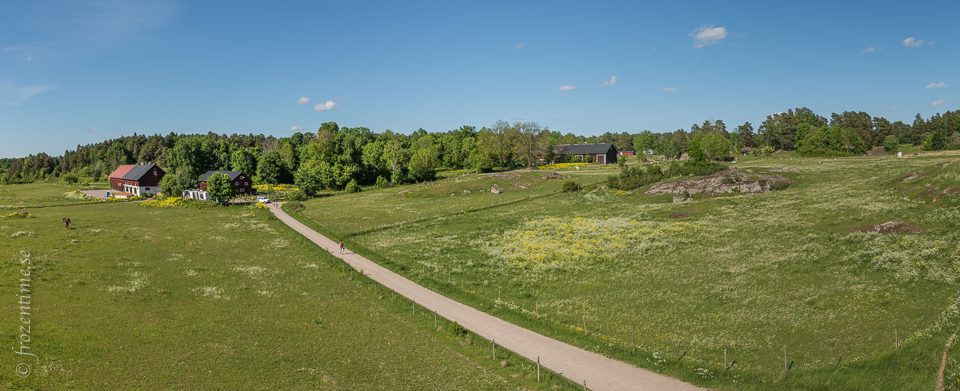Offer an in-depth caption that covers the entire scene depicted in the image.

The image captures a picturesque rural landscape characterized by lush greenery and vibrant wildflowers. In the foreground, a well-defined pathway meanders through the open field, leading towards a cluster of houses nestled amongst trees. The buildings, featuring traditional architecture with red and white hues, harmonize beautifully with the surrounding nature. 

On the left side, a large red barn stands out, while smaller structures peek through the vibrant foliage. The scene is bathed in warm sunlight, accentuating the yellows and greens of the flora, creating an inviting atmosphere. Above, a clear blue sky dotted with fluffy white clouds completes the idyllic view, suggesting a perfect day for outdoor activities in this serene countryside setting. The overall composition evokes a sense of tranquility and connection to nature.